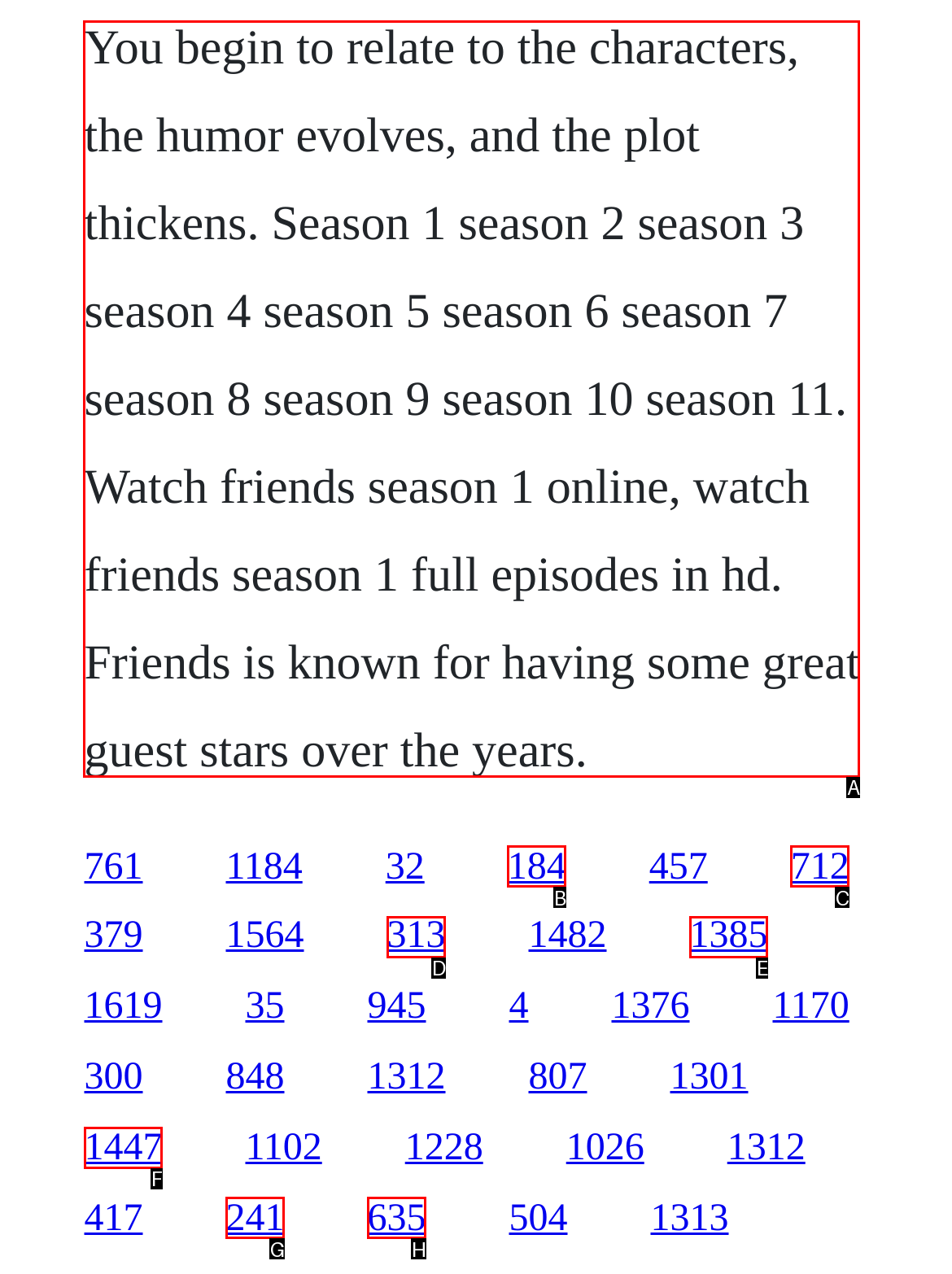Tell me which one HTML element you should click to complete the following task: Click on the link to watch Friends Season 1 online
Answer with the option's letter from the given choices directly.

A